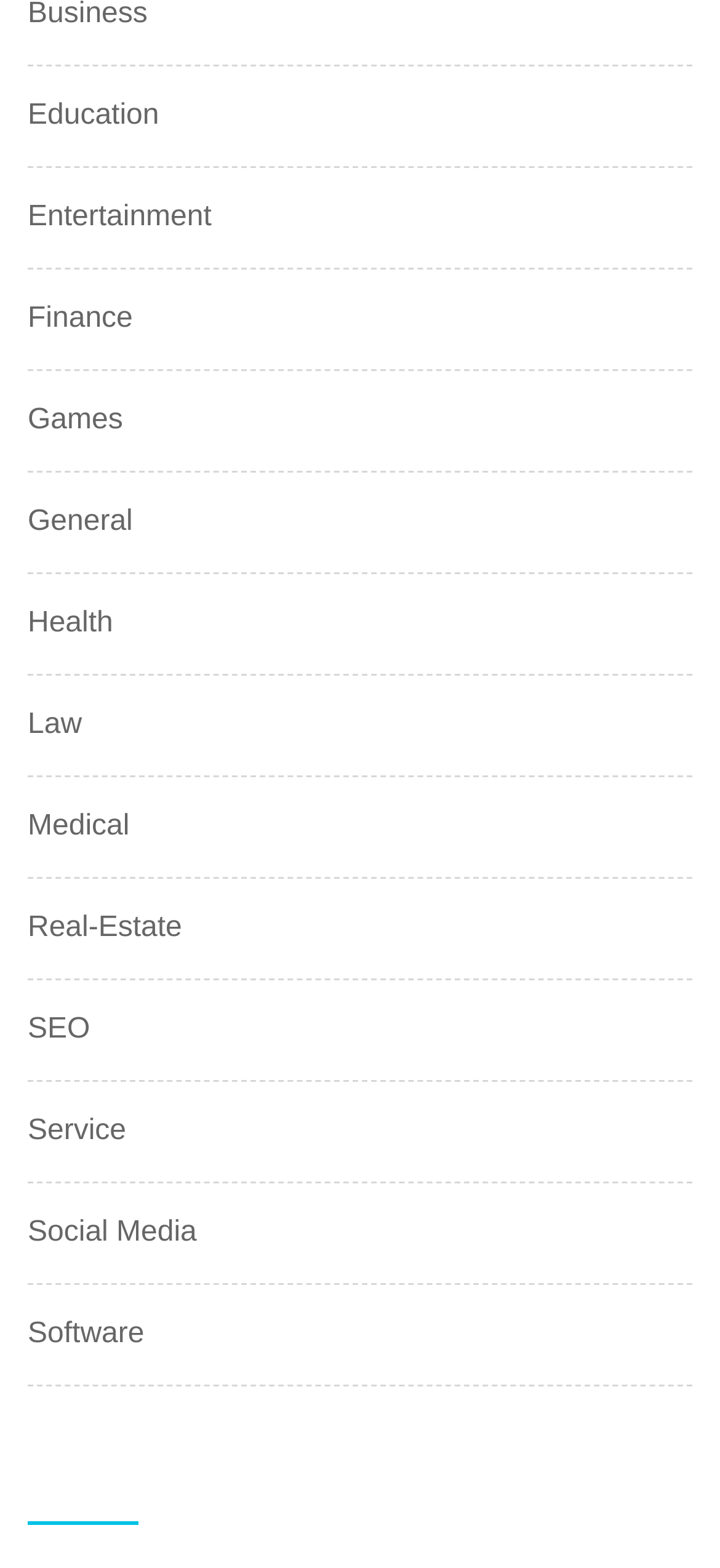Highlight the bounding box coordinates of the element that should be clicked to carry out the following instruction: "Explore Finance". The coordinates must be given as four float numbers ranging from 0 to 1, i.e., [left, top, right, bottom].

[0.038, 0.189, 0.184, 0.217]